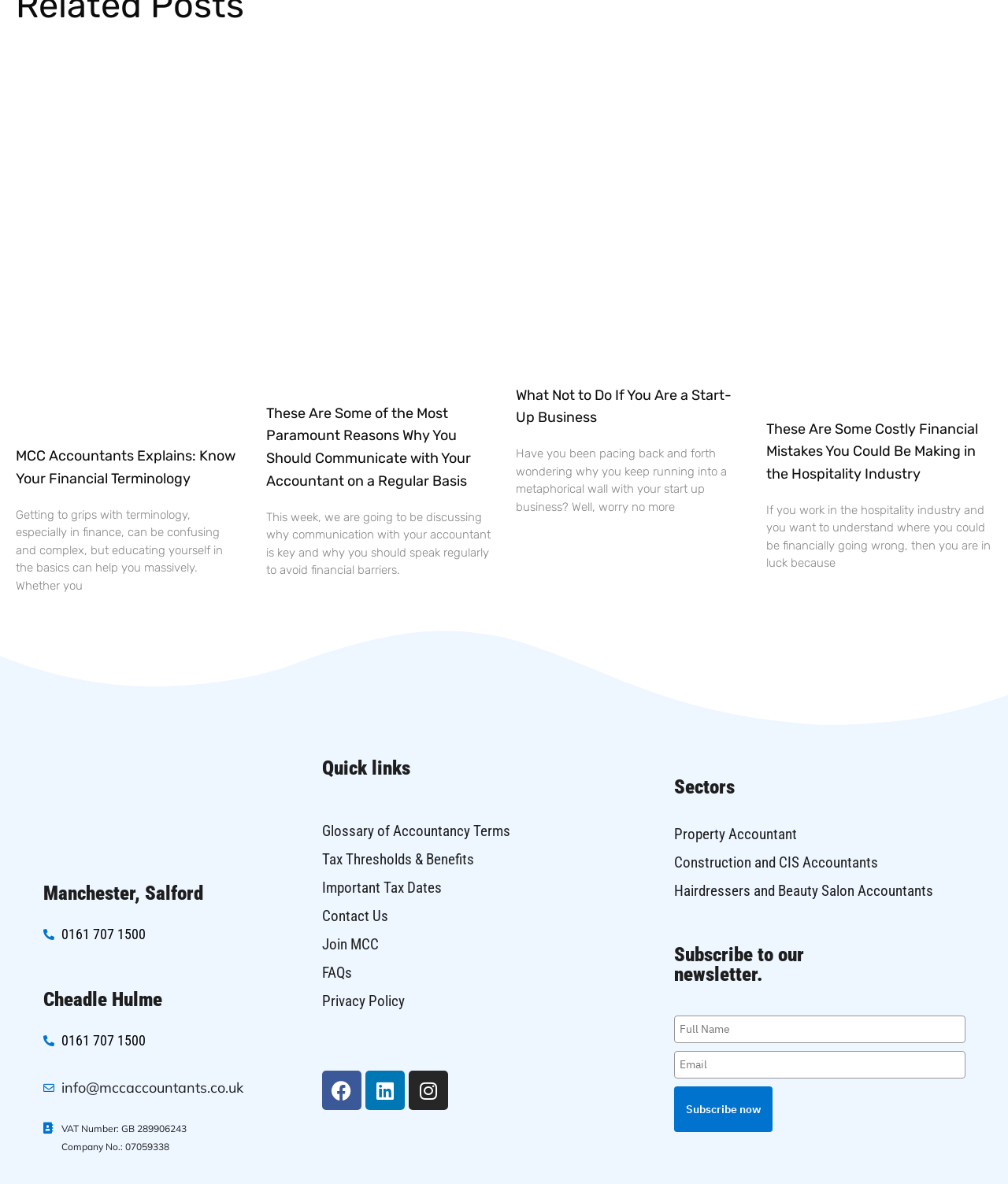Please identify the bounding box coordinates of the clickable area that will allow you to execute the instruction: "Click the link to contact MCC Accountants".

[0.043, 0.776, 0.292, 0.803]